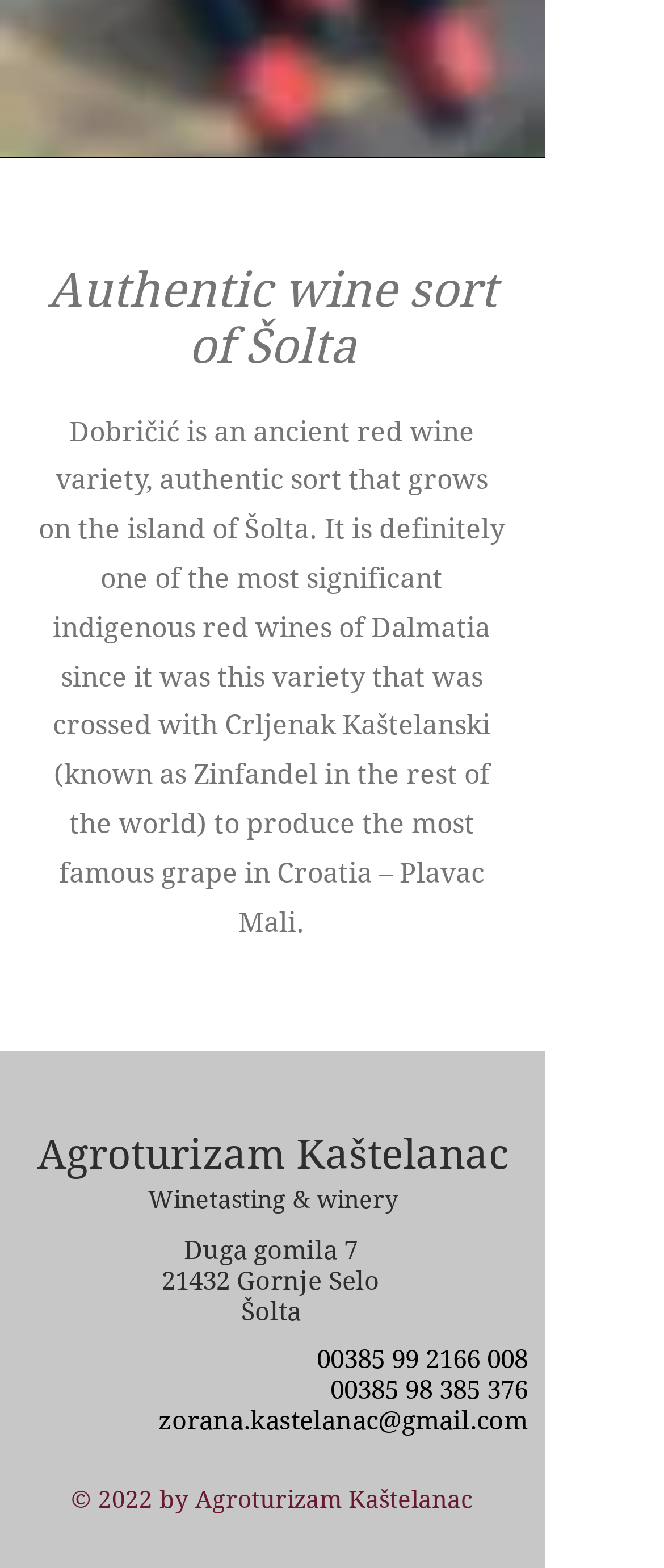Based on the image, please elaborate on the answer to the following question:
What is the address of Agroturizam Kaštelanac?

The address of Agroturizam Kaštelanac is mentioned in the webpage, which includes the street address 'Duga gomila 7', the postal code '21432', the town 'Gornje Selo', and the island 'Šolta'.